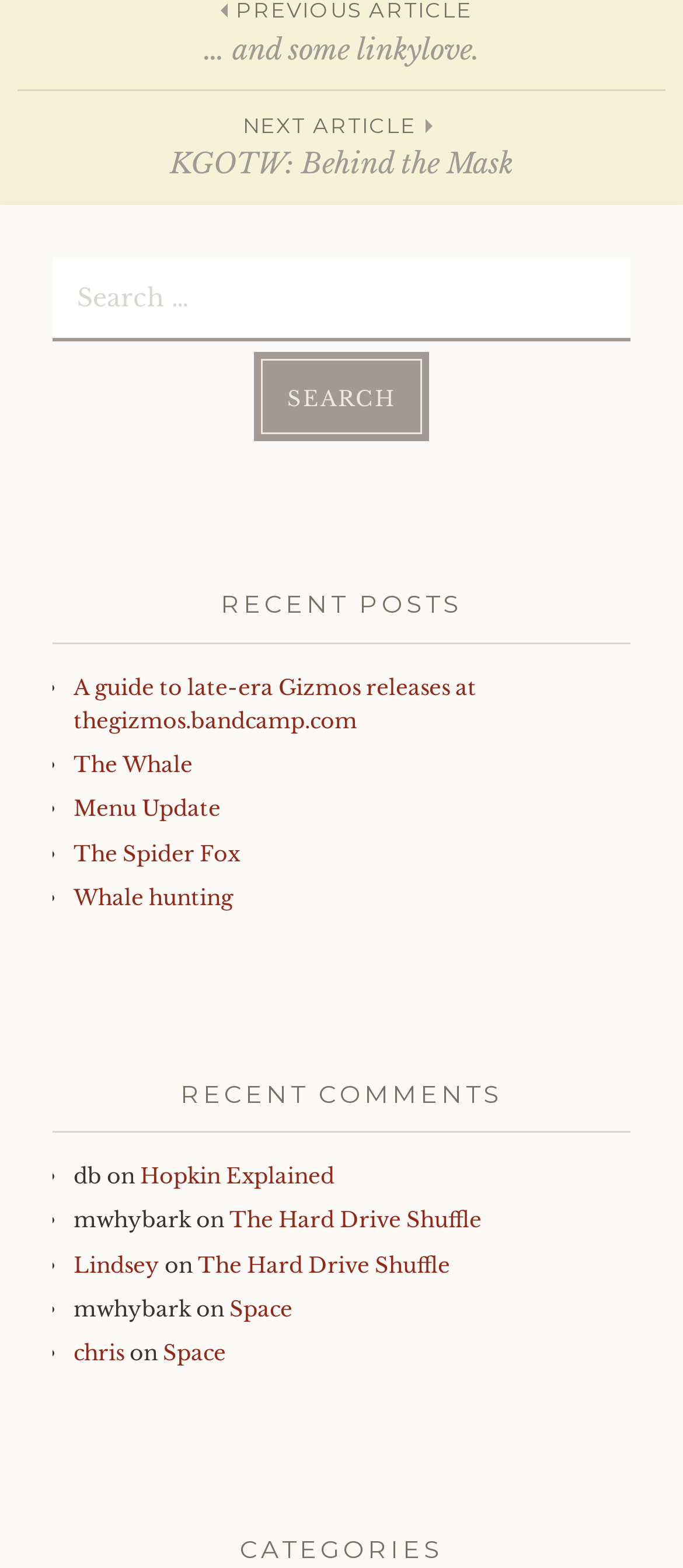Locate the bounding box of the user interface element based on this description: "The Hard Drive Shuffle".

[0.29, 0.798, 0.659, 0.815]